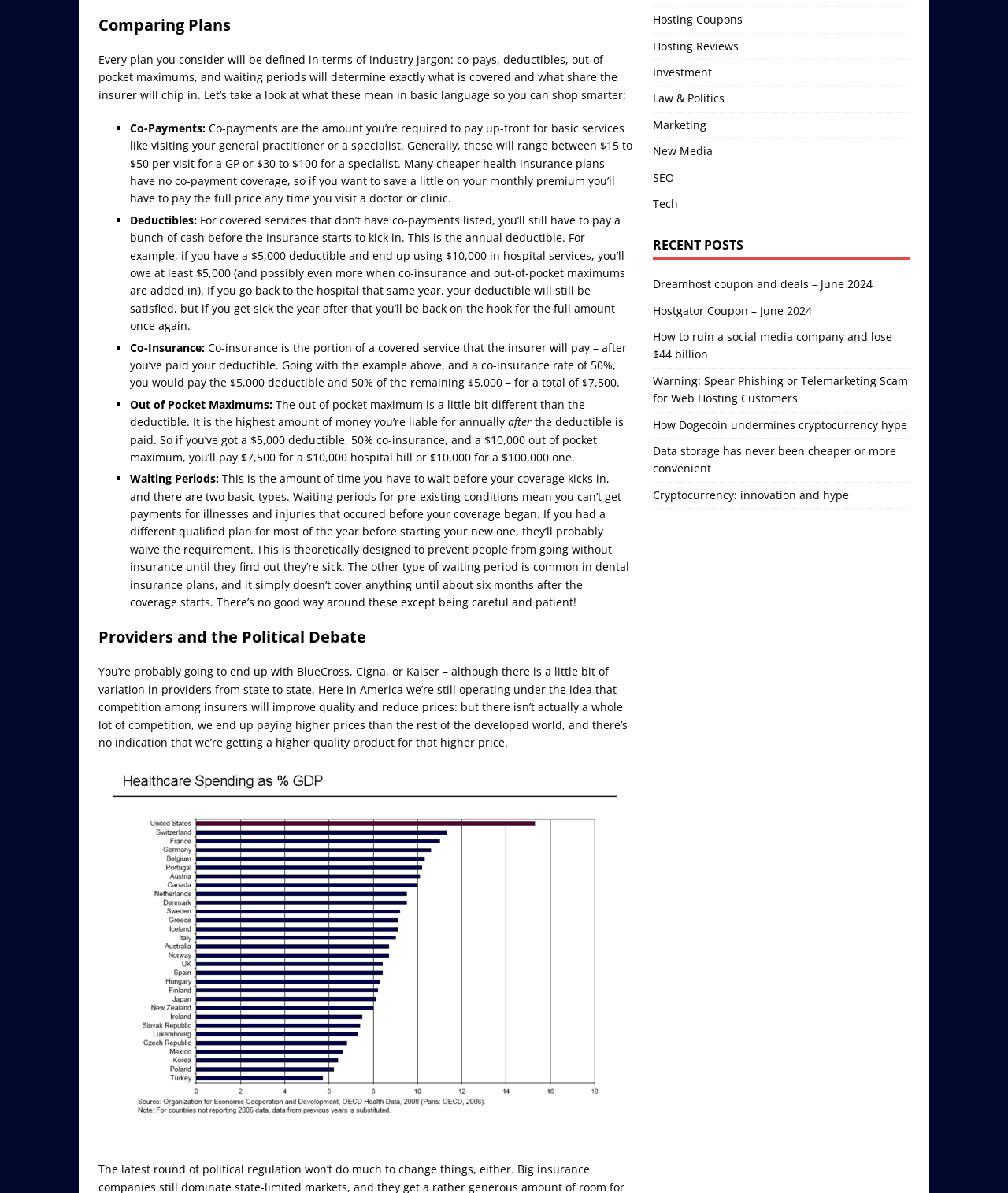Using the provided description: "How Dogecoin undermines cryptocurrency hype", find the bounding box coordinates of the corresponding UI element. The output should be four float numbers between 0 and 1, in the format [left, top, right, bottom].

[0.647, 0.35, 0.9, 0.362]